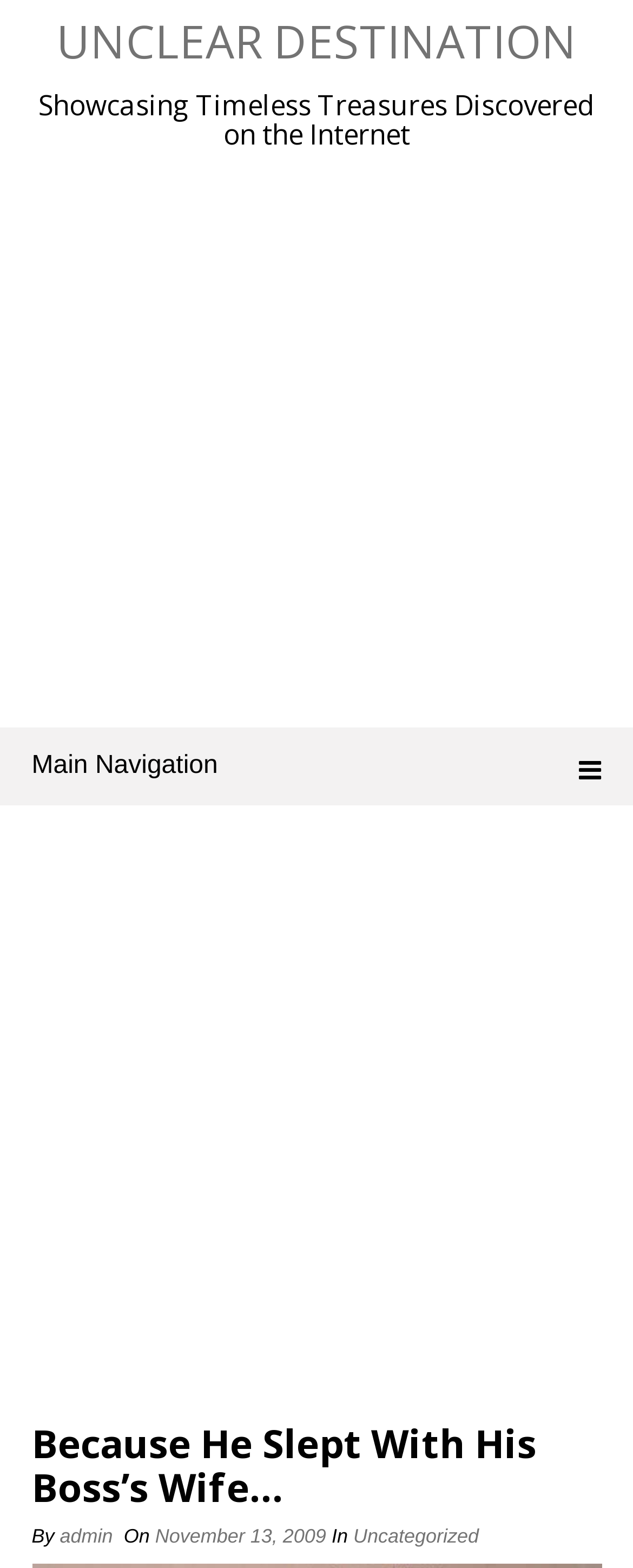Using the provided description: "aria-label="Advertisement" name="aswift_0" title="Advertisement"", find the bounding box coordinates of the corresponding UI element. The output should be four float numbers between 0 and 1, in the format [left, top, right, bottom].

[0.0, 0.107, 1.0, 0.443]